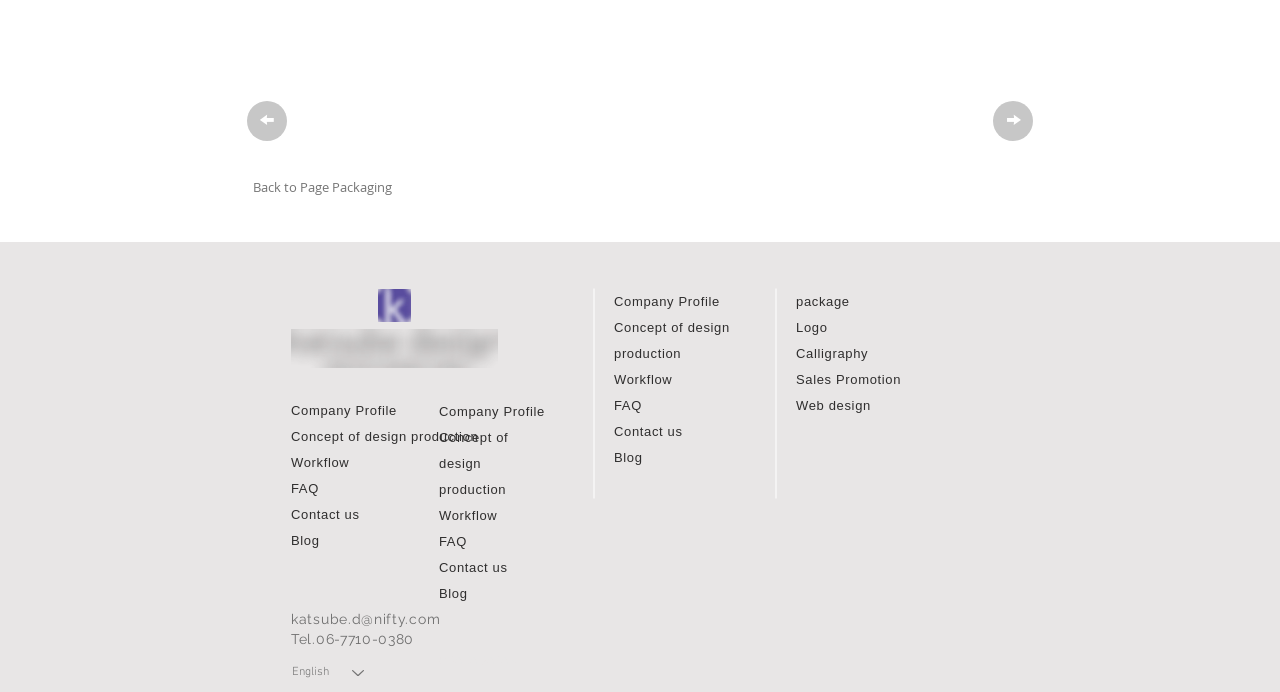What is the design production concept of the company?
Look at the webpage screenshot and answer the question with a detailed explanation.

I found the design production concept of the company by looking at the link elements on the page, which include 'Concept of design production' as one of the options.